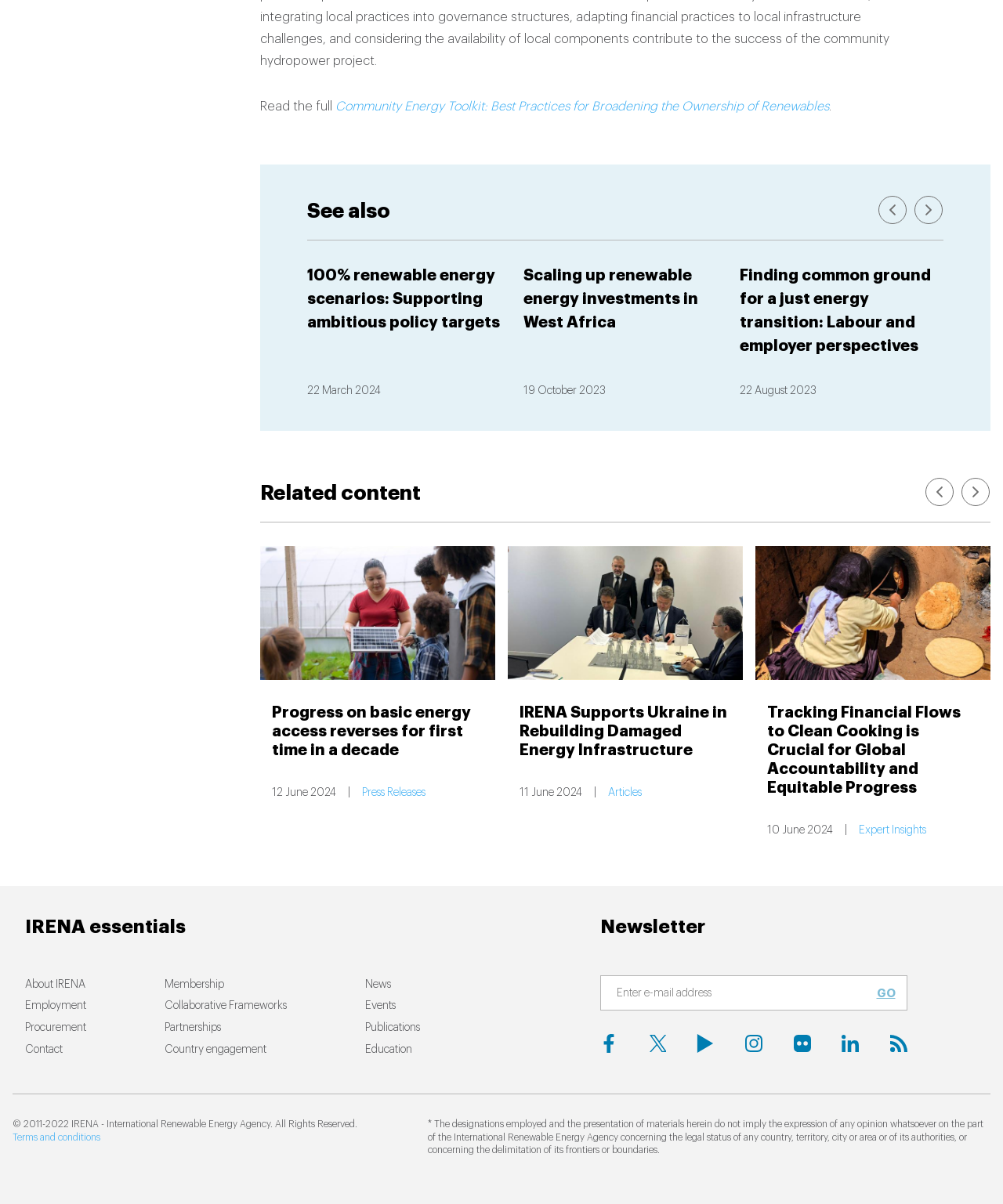Using the format (top-left x, top-left y, bottom-right x, bottom-right y), provide the bounding box coordinates for the described UI element. All values should be floating point numbers between 0 and 1: Country engagement

[0.164, 0.866, 0.266, 0.878]